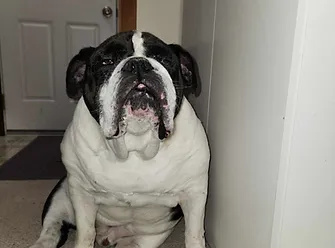Provide a comprehensive description of the image.

Meet Prince, a charming senior bulldog with a gentle demeanor. In the image, he sits comfortably against a wall, showcasing his distinctive black and white coat. His expressive face conveys a sense of warmth and affection, and there's a hint of longing in his eyes, reflecting his past experiences. 

Prince was once adopted seven years ago but sadly lost both of his owners in the last two years, which has led him to seek a new loving home. He is currently in foster care, looking for sponsors to support his needs during this transition. His personality shines through, inviting potential adopters to give him another shot at a forever home filled with love and companionship.